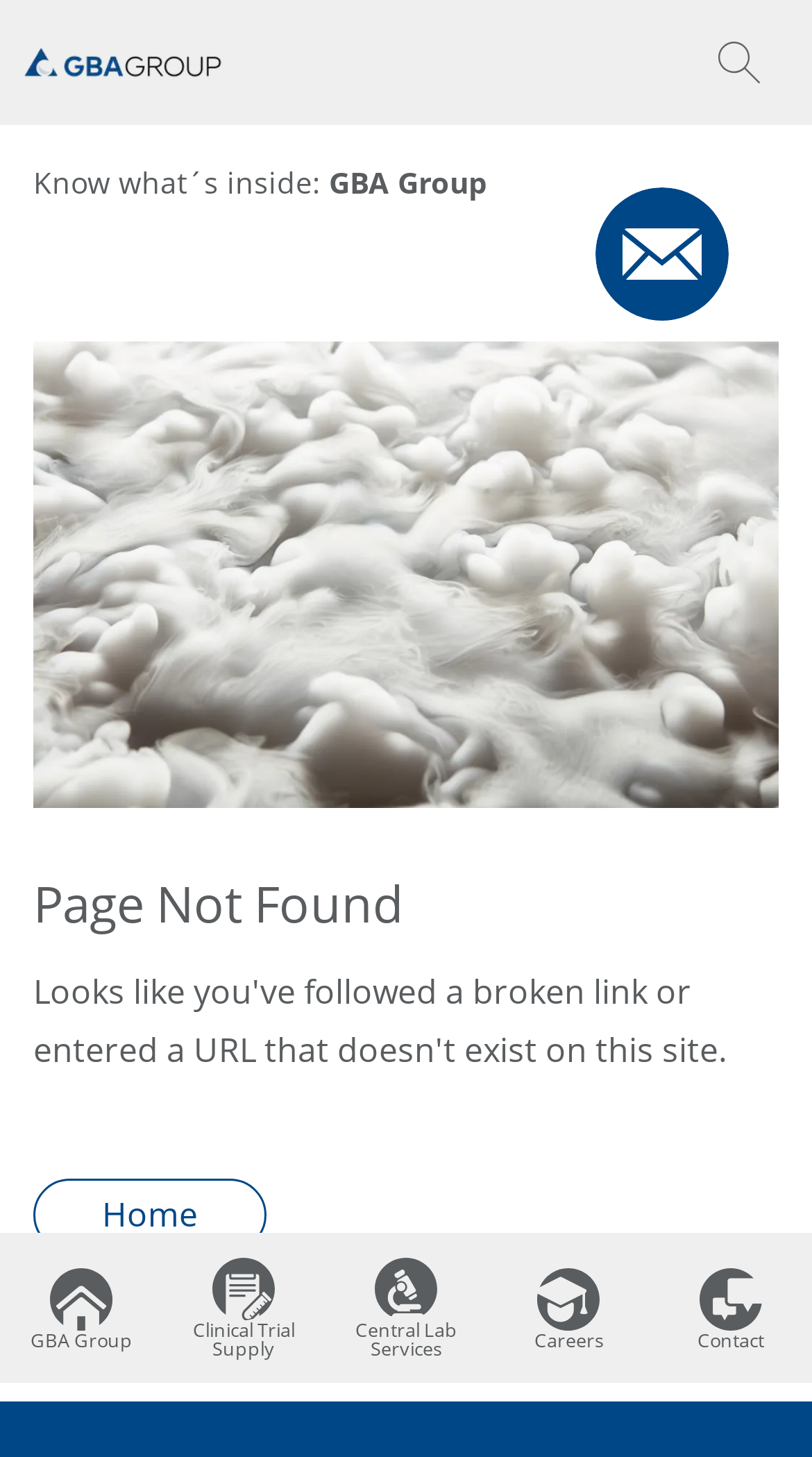What is the current page?
Refer to the image and provide a thorough answer to the question.

The current page is a 'Page Not Found' page, which is indicated by the heading 'Page Not Found' at the top of the page.